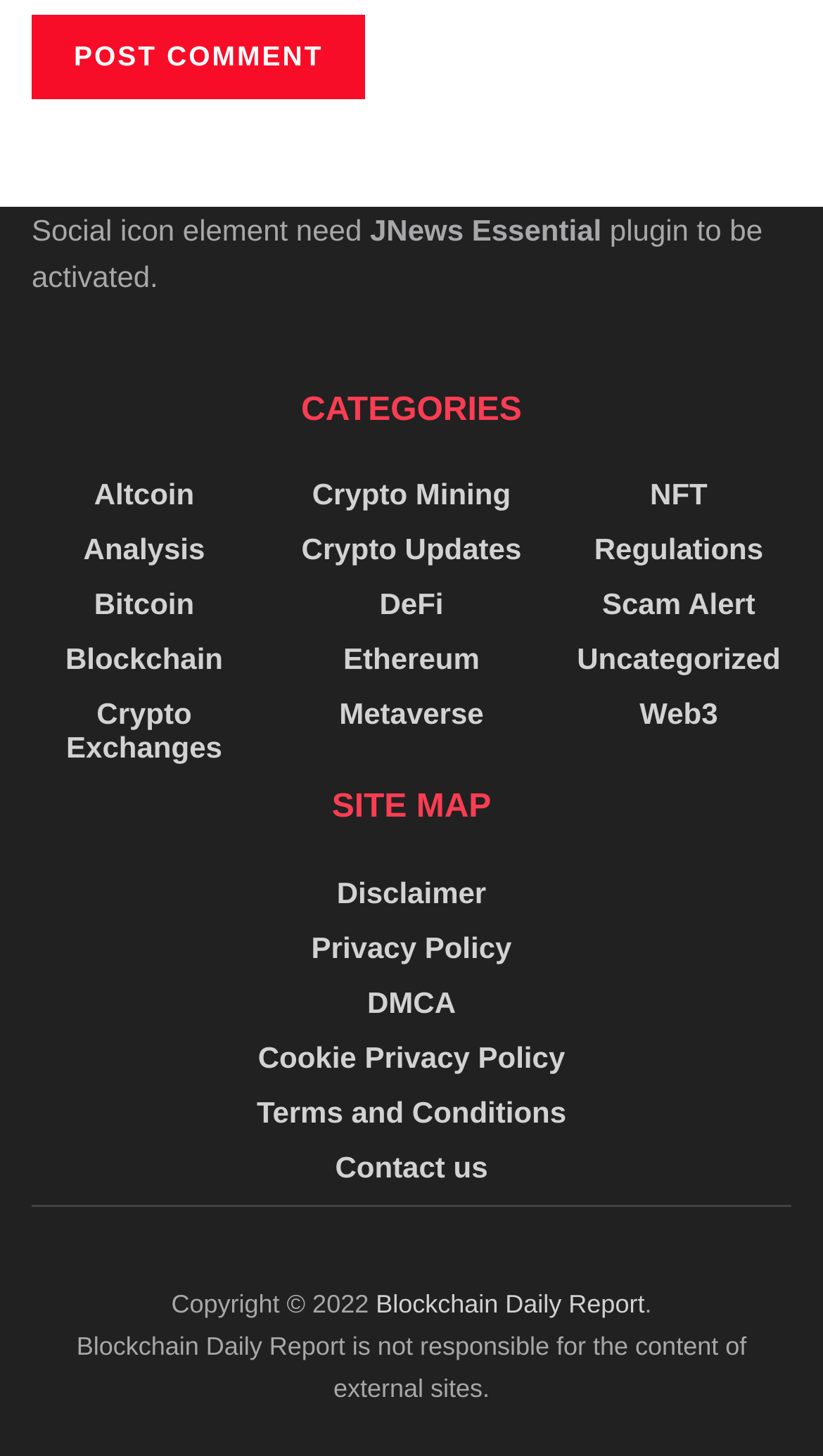What is the copyright year mentioned?
Based on the image, provide a one-word or brief-phrase response.

2022